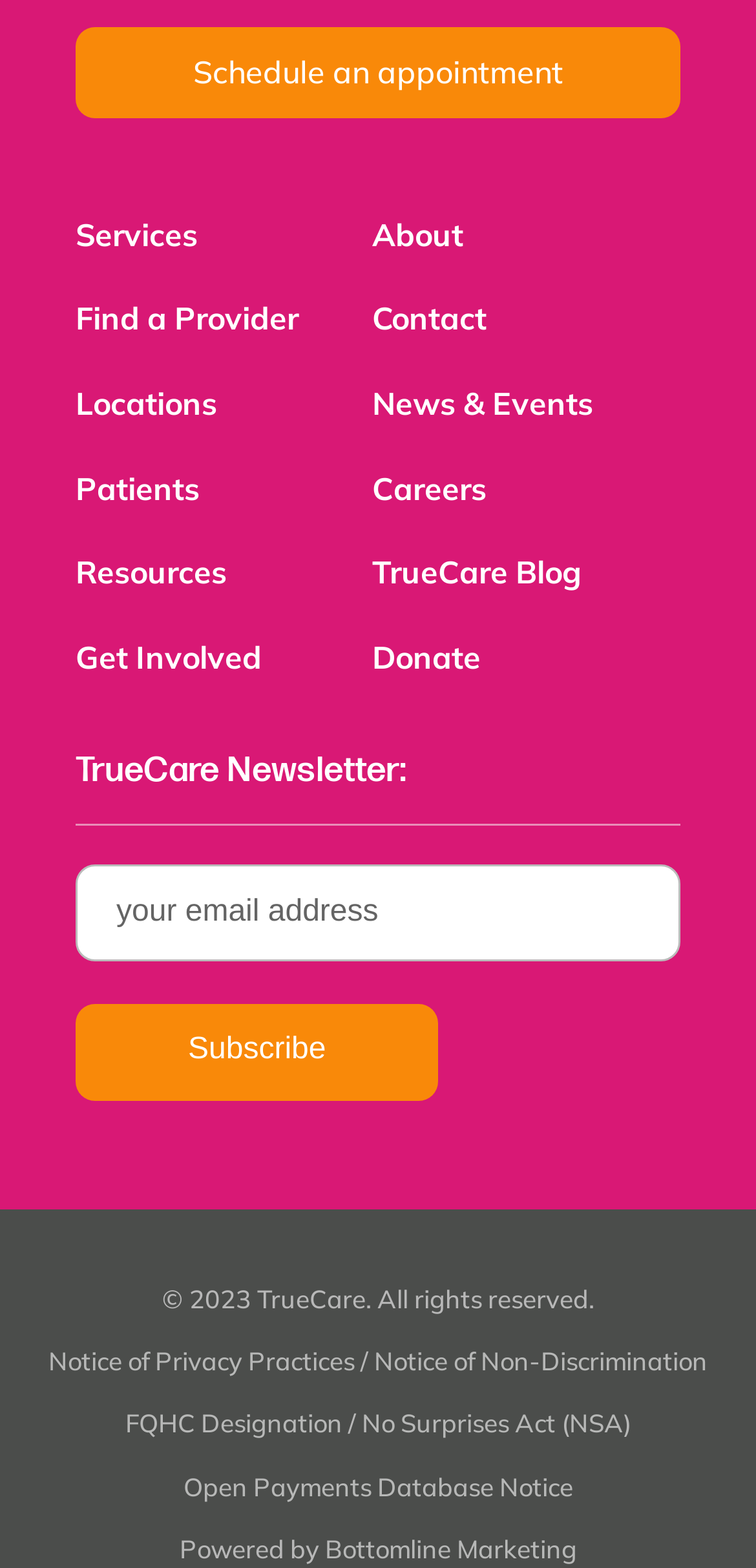Please identify the bounding box coordinates of the clickable element to fulfill the following instruction: "Read the Notice of Privacy Practices". The coordinates should be four float numbers between 0 and 1, i.e., [left, top, right, bottom].

[0.064, 0.858, 0.469, 0.878]